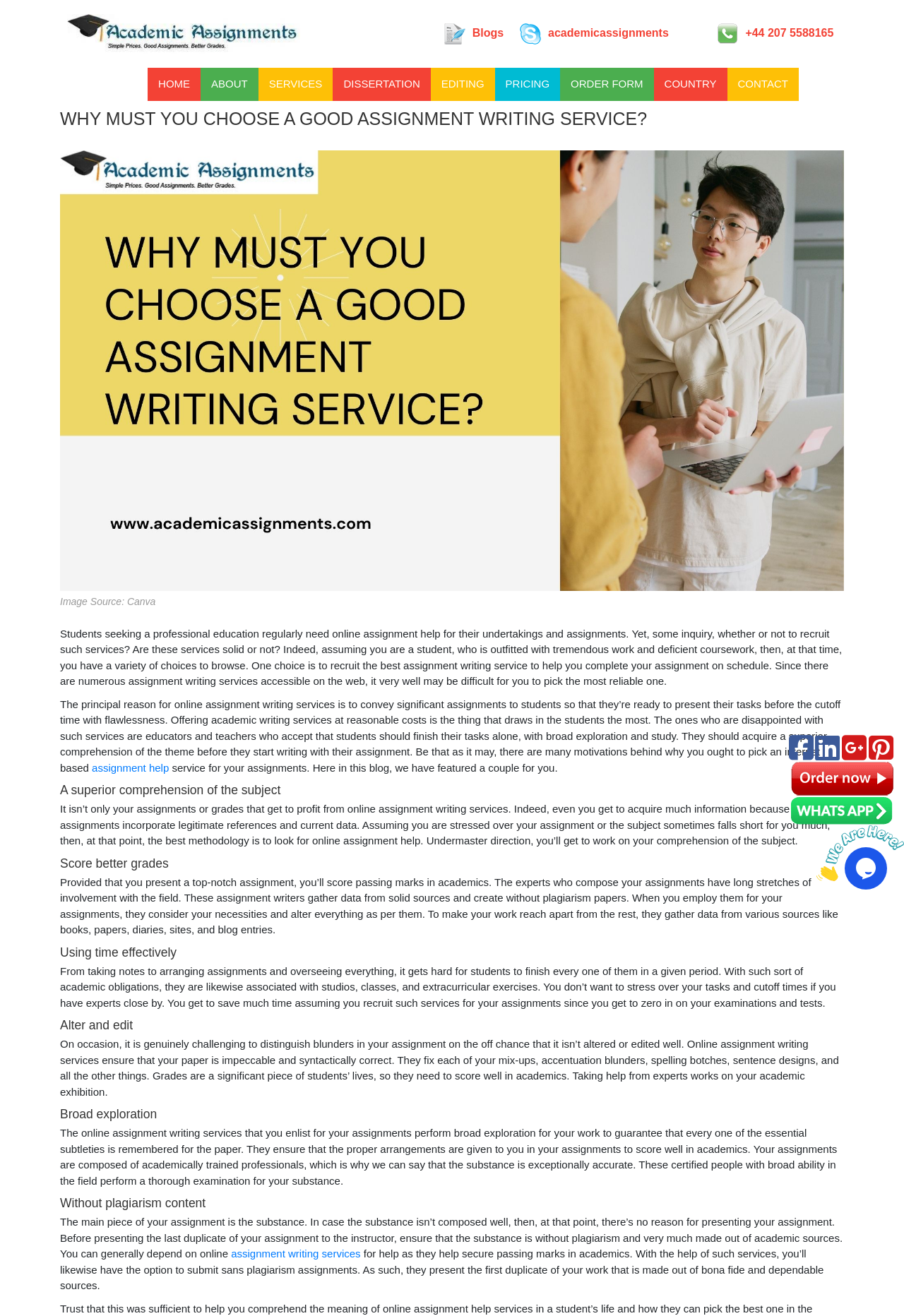What is the function of the 'order now' button?
Using the image provided, answer with just one word or phrase.

To place an order